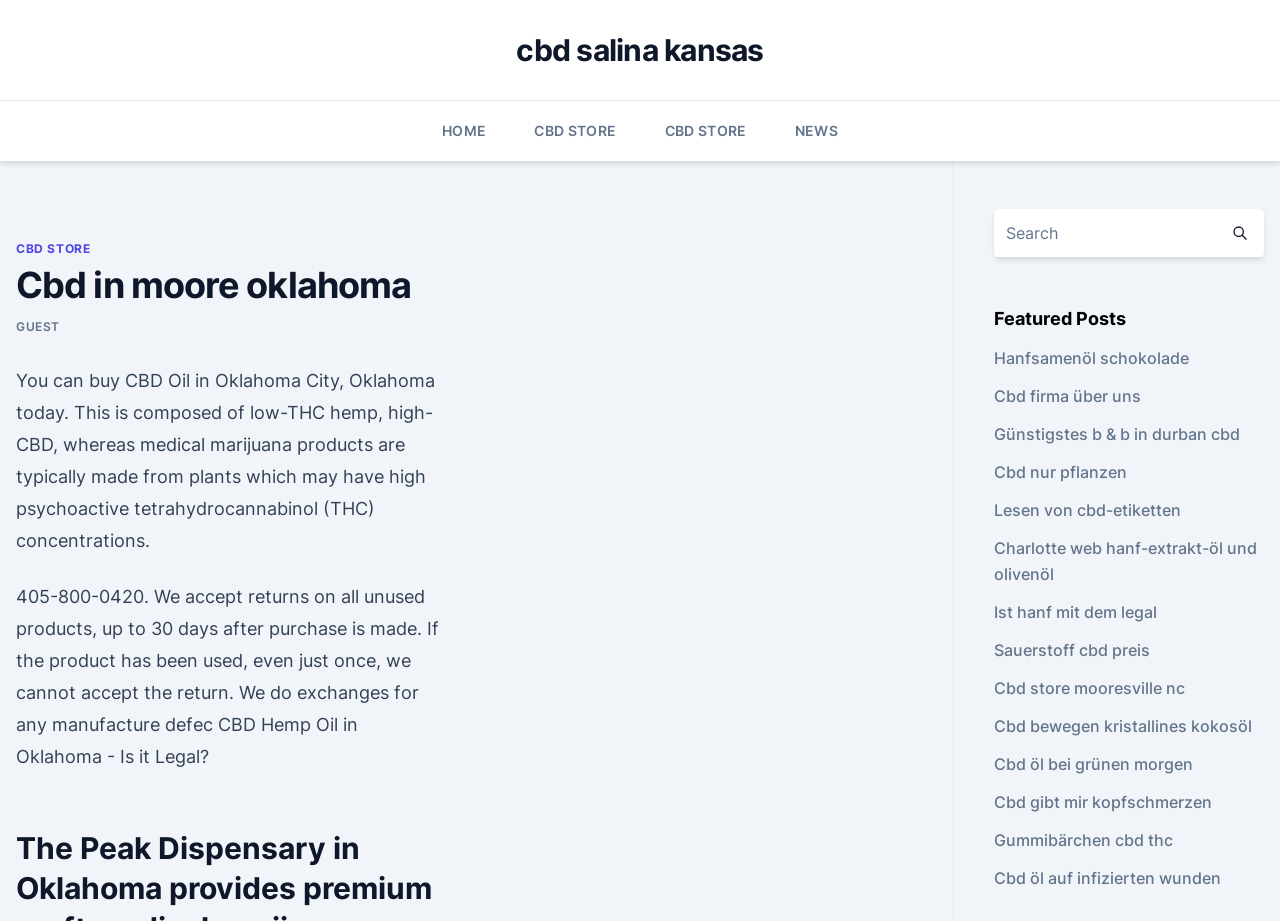Could you specify the bounding box coordinates for the clickable section to complete the following instruction: "Call 405-800-0420"?

[0.012, 0.636, 0.343, 0.833]